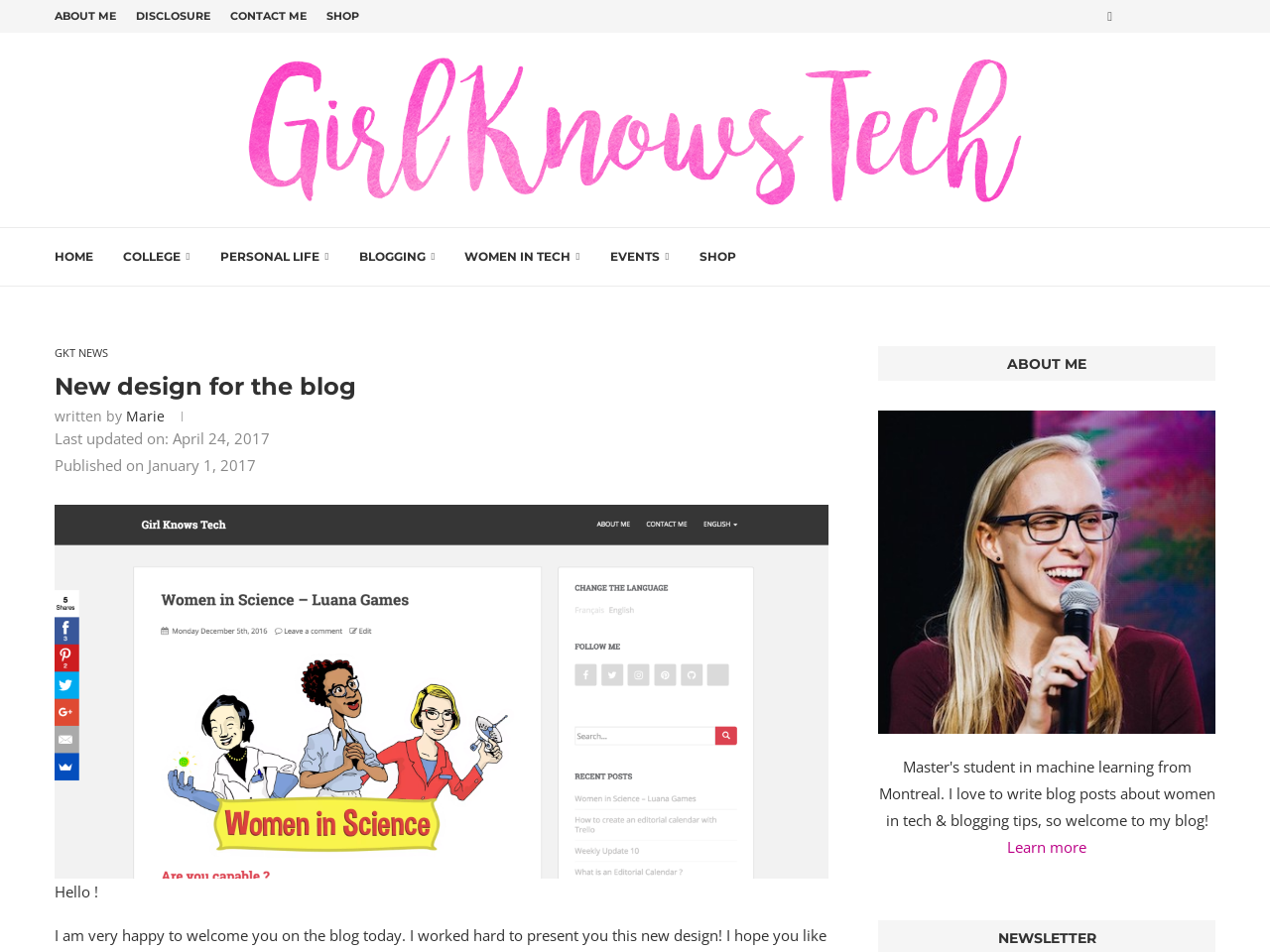Use a single word or phrase to answer this question: 
What is the theme of the blog?

Sparkling-theme